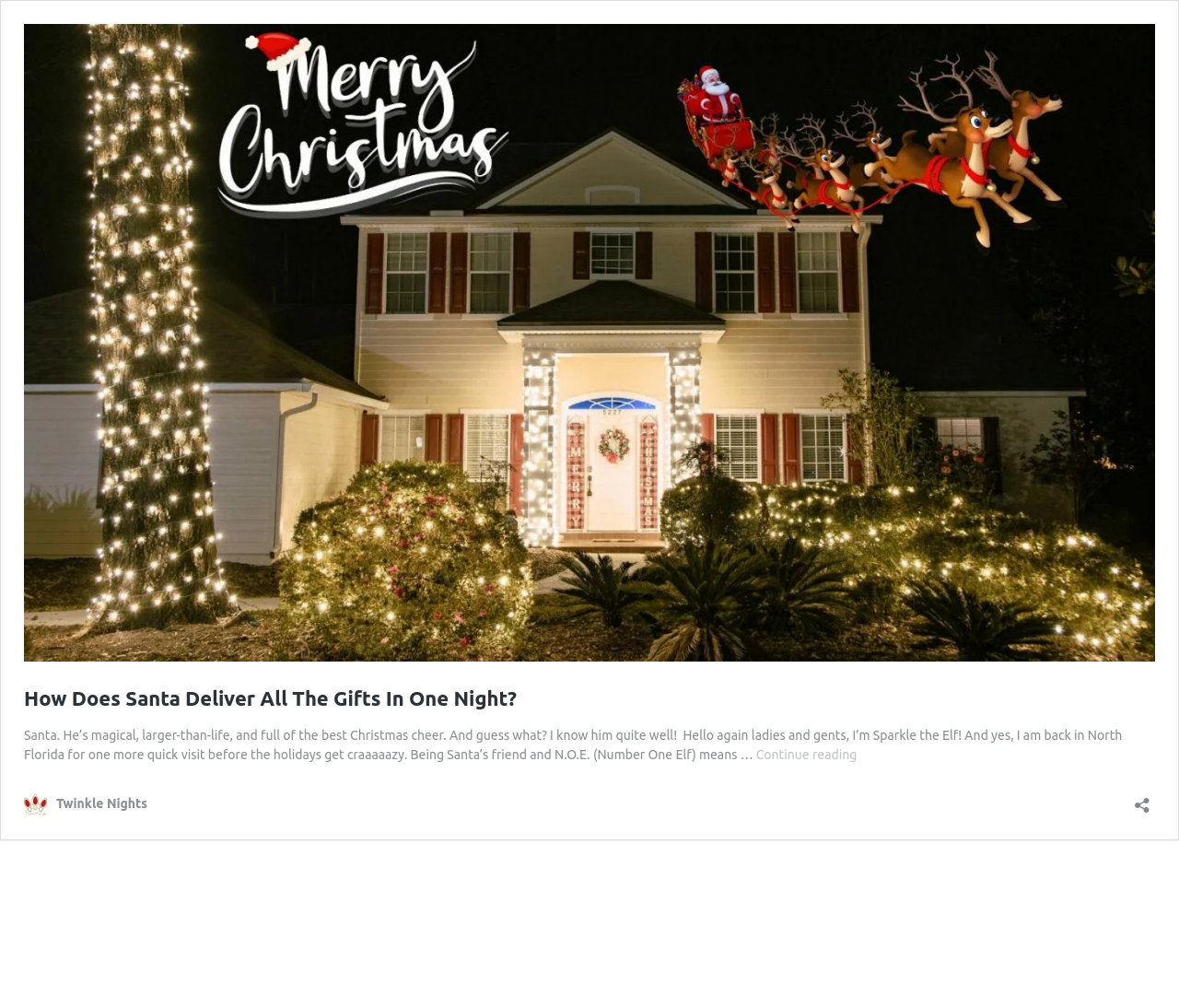Please locate the UI element described by "Twinkle Nights" and provide its bounding box coordinates.

[0.02, 0.786, 0.125, 0.809]